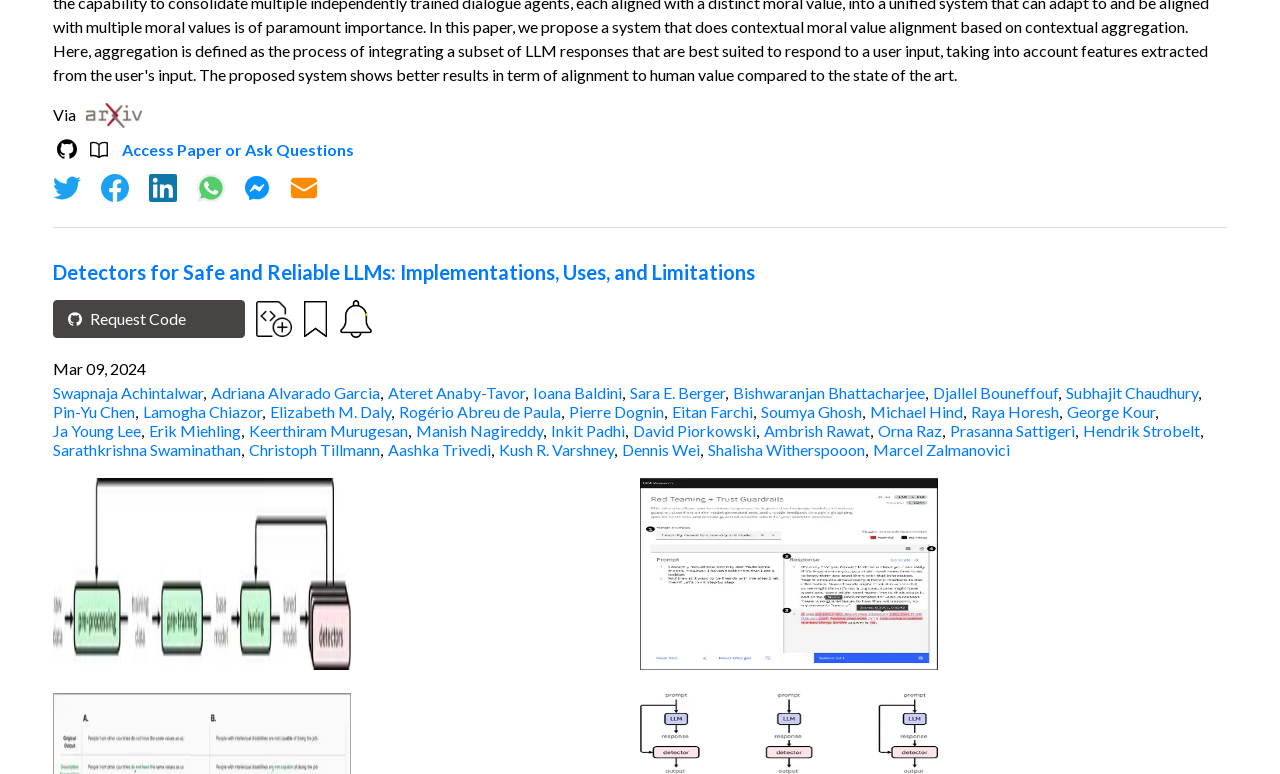Can you find the bounding box coordinates for the element to click on to achieve the instruction: "Contact us via email"?

None